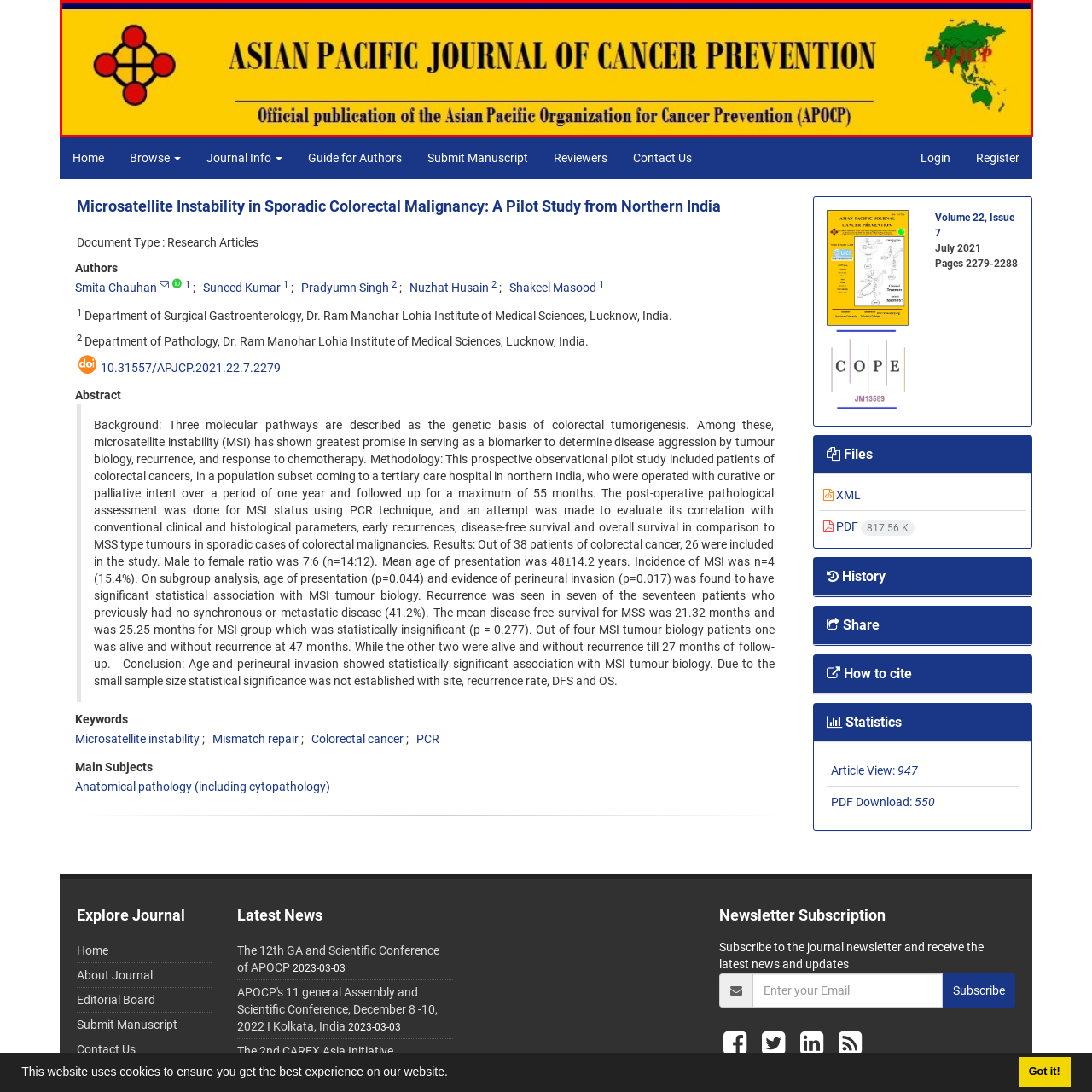Explain in detail the content of the image enclosed by the red outline.

The image showcases the header of the "Asian Pacific Journal of Cancer Prevention," an esteemed publication dedicated to cancer prevention research in the Asia-Pacific region. The vibrant yellow background prominently features the journal's title, rendered in bold, black typography for outstanding visibility. Accompanying the title on the left is a distinctive emblem consisting of a red and yellow design, symbolizing the journal’s mission and focus. The lower section includes a descriptive tagline that states it is the "Official publication of the Asian Pacific Organization for Cancer Prevention" (APOCP), underlining its authoritative role in disseminating vital research findings and advancements in cancer prevention strategies across the region.